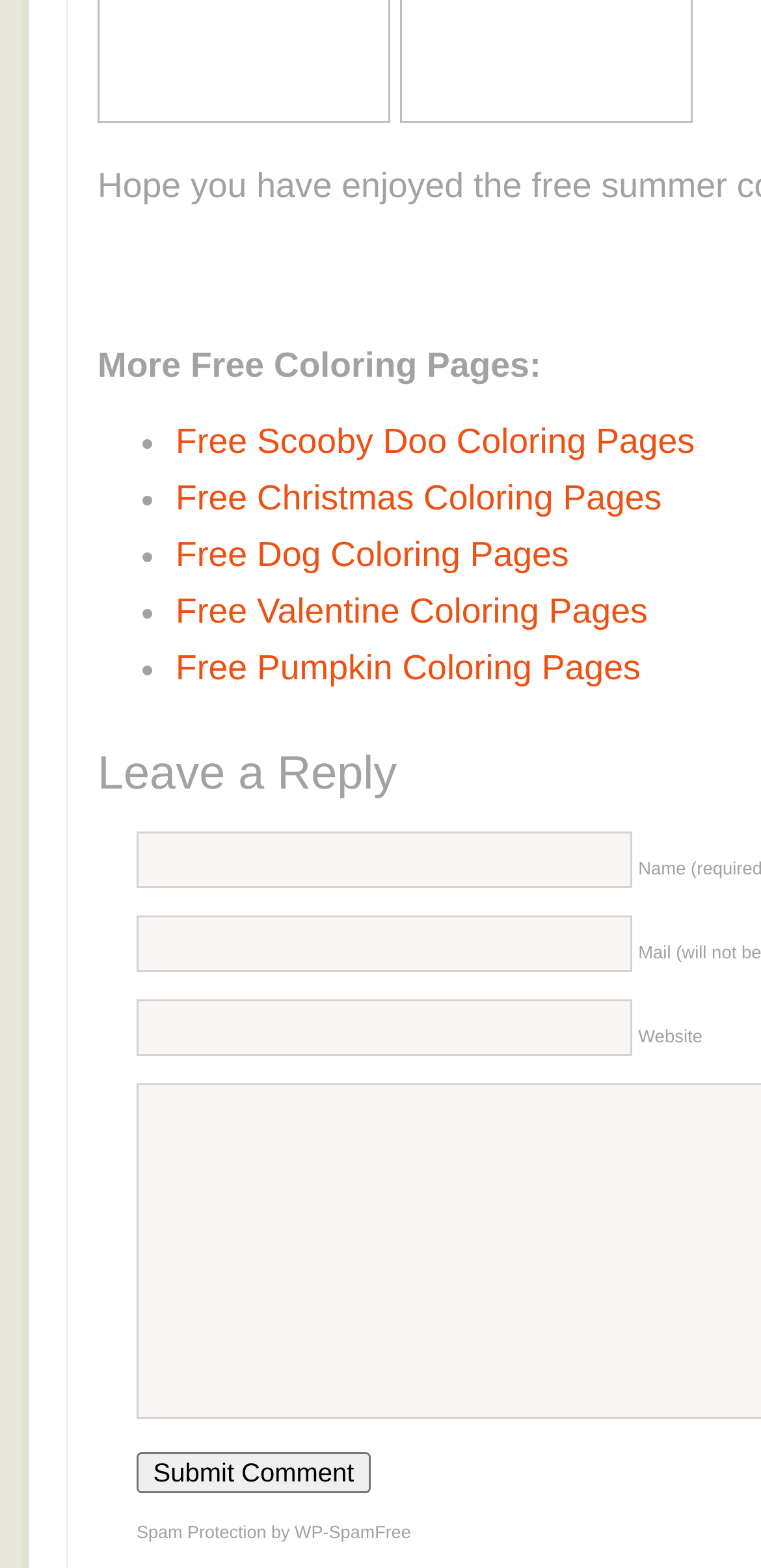Specify the bounding box coordinates of the element's area that should be clicked to execute the given instruction: "go to the work notes RSS". The coordinates should be four float numbers between 0 and 1, i.e., [left, top, right, bottom].

None